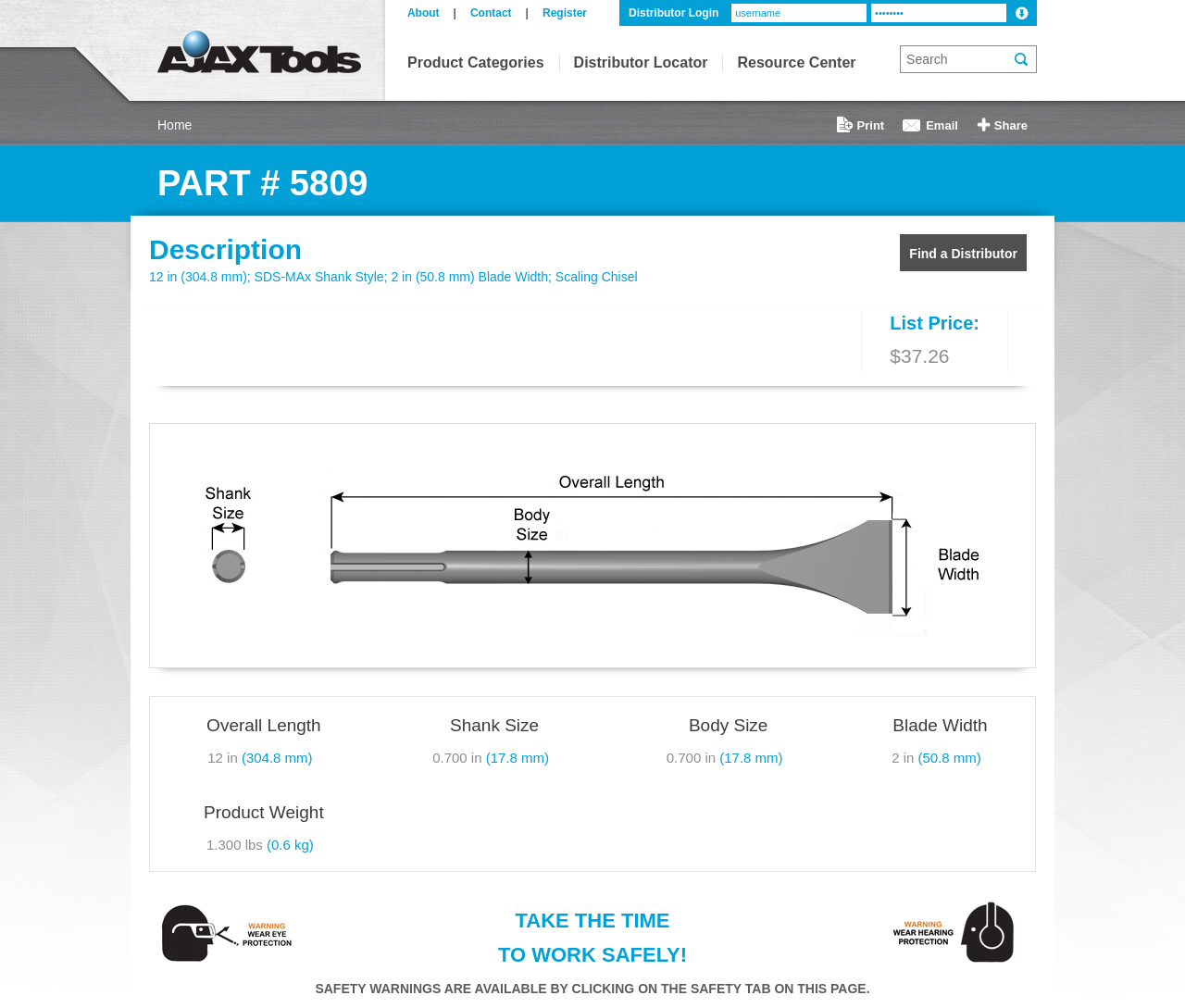What is the product number?
Make sure to answer the question with a detailed and comprehensive explanation.

The product number is obtained from the heading 'PART # 5809' which is located at the top of the webpage.